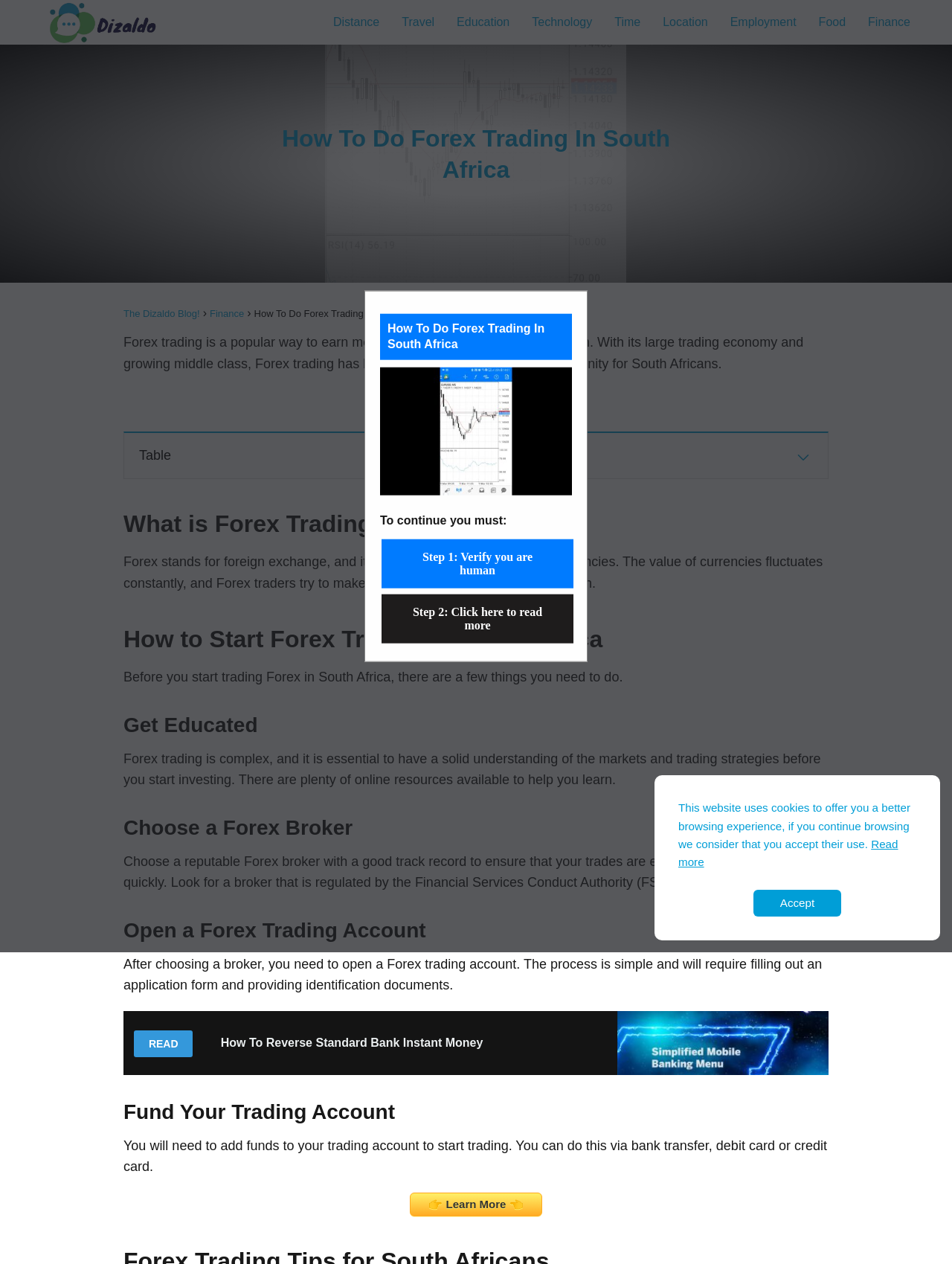Provide a thorough description of this webpage.

This webpage is about Forex trading in South Africa, with a focus on how to get started. At the top, there is a navigation bar with links to various categories, including "Distance", "Travel", "Education", and "Finance". Below this, there is a large image with the title "How To Do Forex Trading In South Africa" and a heading with the same text.

The main content of the page is divided into sections, each with a heading and descriptive text. The first section explains what Forex trading is, describing it as the act of buying and selling currencies. The next section provides steps to start Forex trading in South Africa, including getting educated, choosing a Forex broker, opening a trading account, and funding the account.

Throughout the page, there are several calls-to-action, such as "Learn More" and "Read more", which encourage users to explore further. There is also a checkbox and an image in the top-right corner, which appears to be related to a newsletter or subscription service.

At the bottom of the page, there is a notice about the use of cookies on the website, with a link to "Read more" and a button to "Accept". Additionally, there is a section with a heading "To continue you must:" and two buttons, "Step 1: Verify you are human" and "Step 2: Click here to read more", which suggests that users need to complete these steps to access further content.